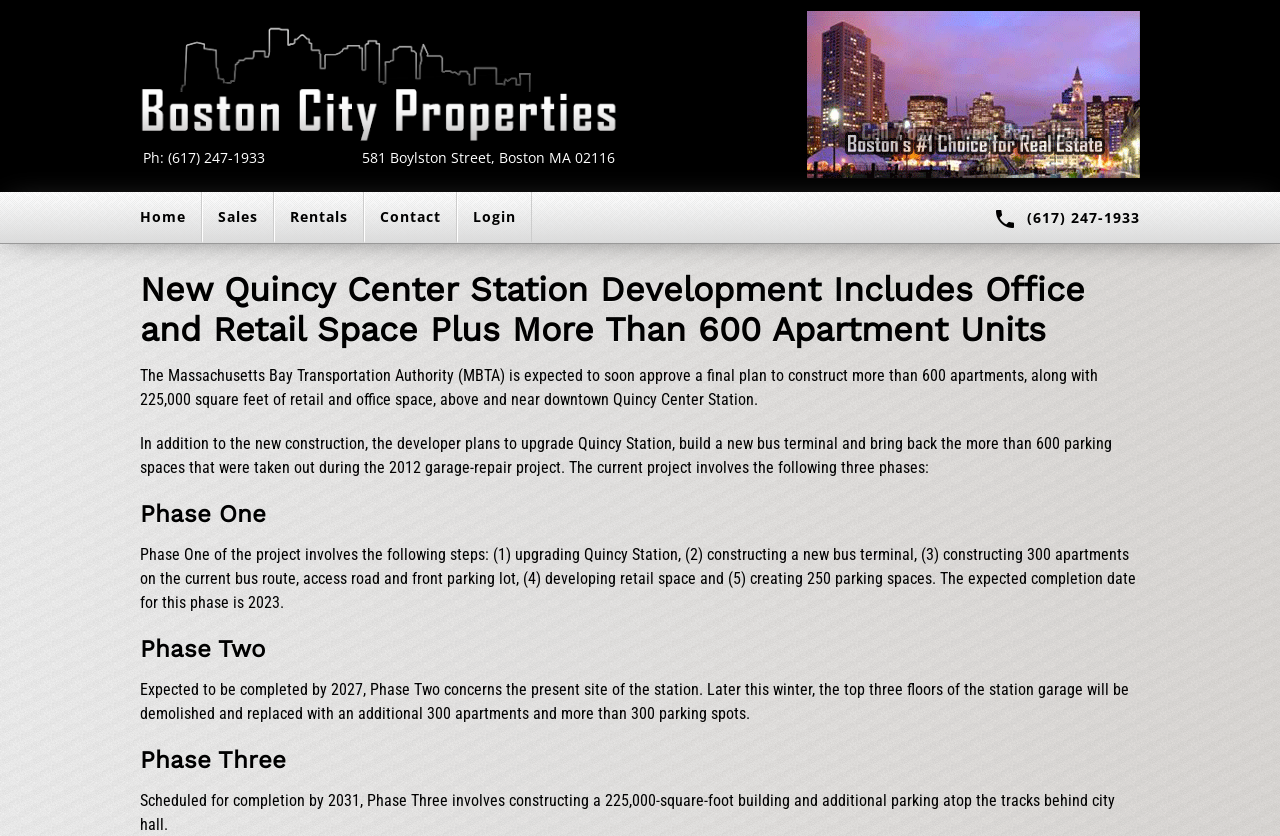How many apartments will be constructed in Phase One?
Provide a thorough and detailed answer to the question.

I found the answer by reading the static text element under the 'Phase One' heading, which is located at coordinates [0.109, 0.652, 0.887, 0.732]. The text states that Phase One involves constructing 300 apartments on the current bus route, access road, and front parking lot.